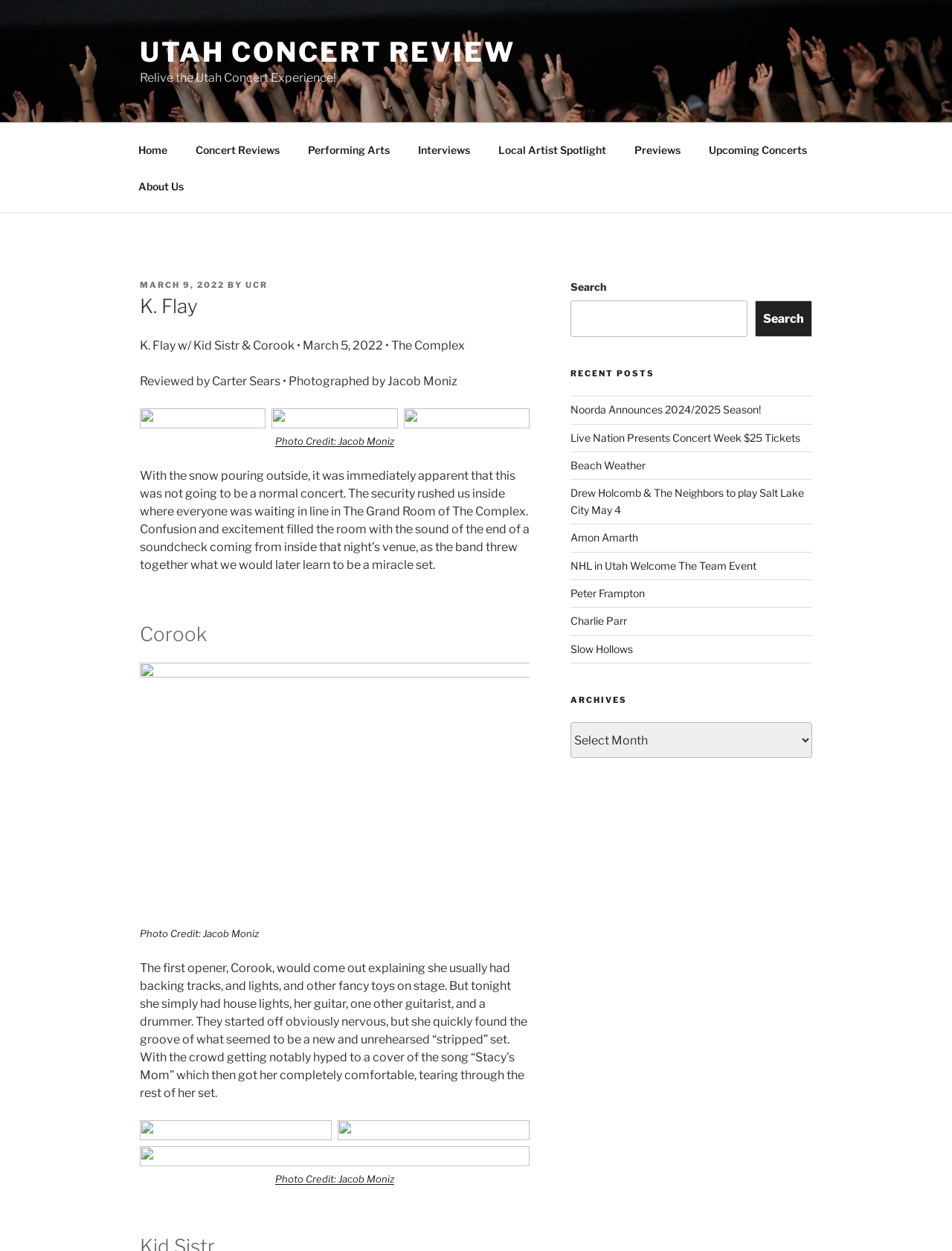How many recent posts are listed in the blog sidebar?
Based on the visual, give a brief answer using one word or a short phrase.

8